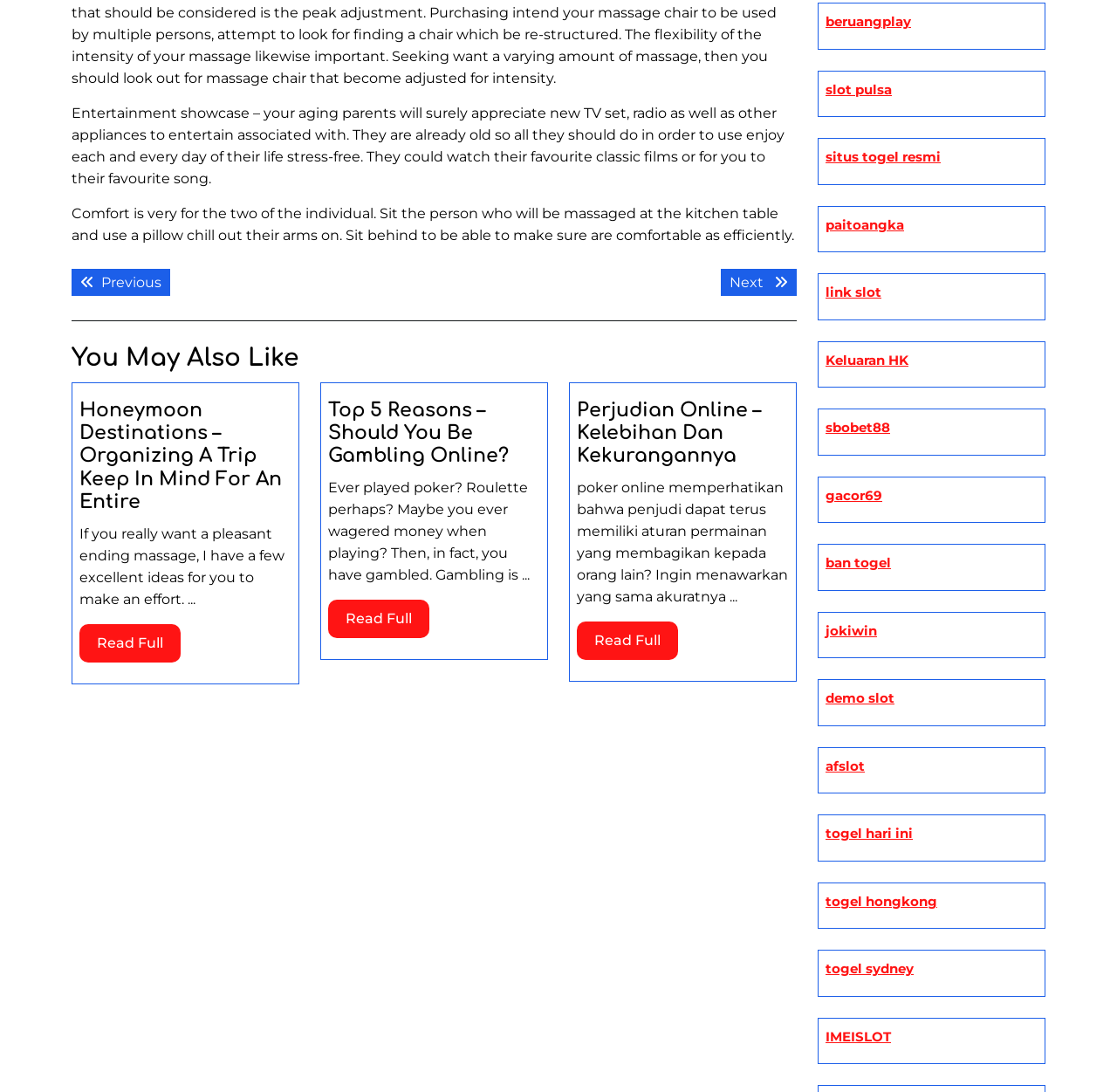Identify the bounding box coordinates for the UI element that matches this description: "demo slot".

[0.739, 0.631, 0.801, 0.647]